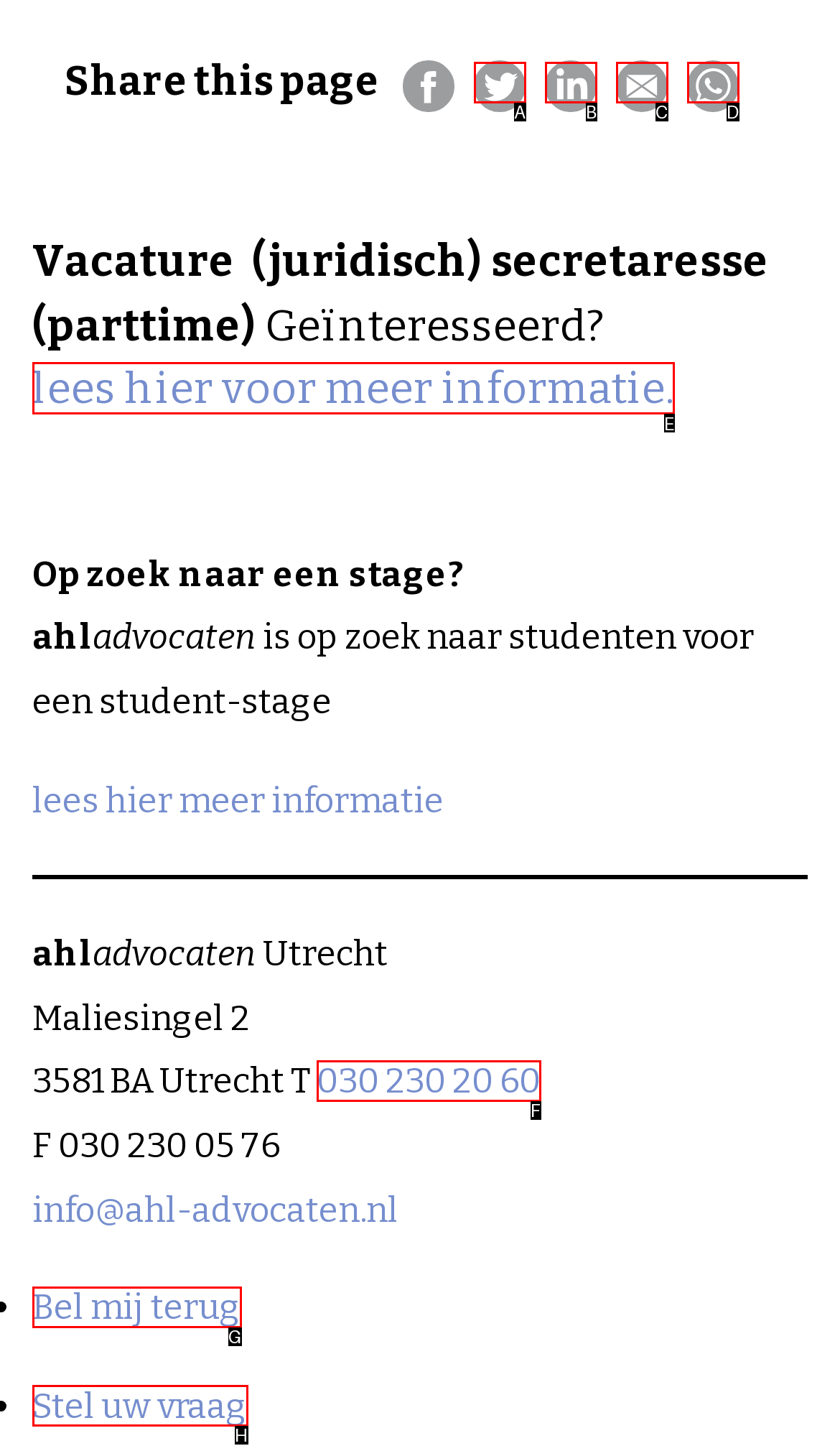To complete the instruction: Call 030 230 20 60, which HTML element should be clicked?
Respond with the option's letter from the provided choices.

F